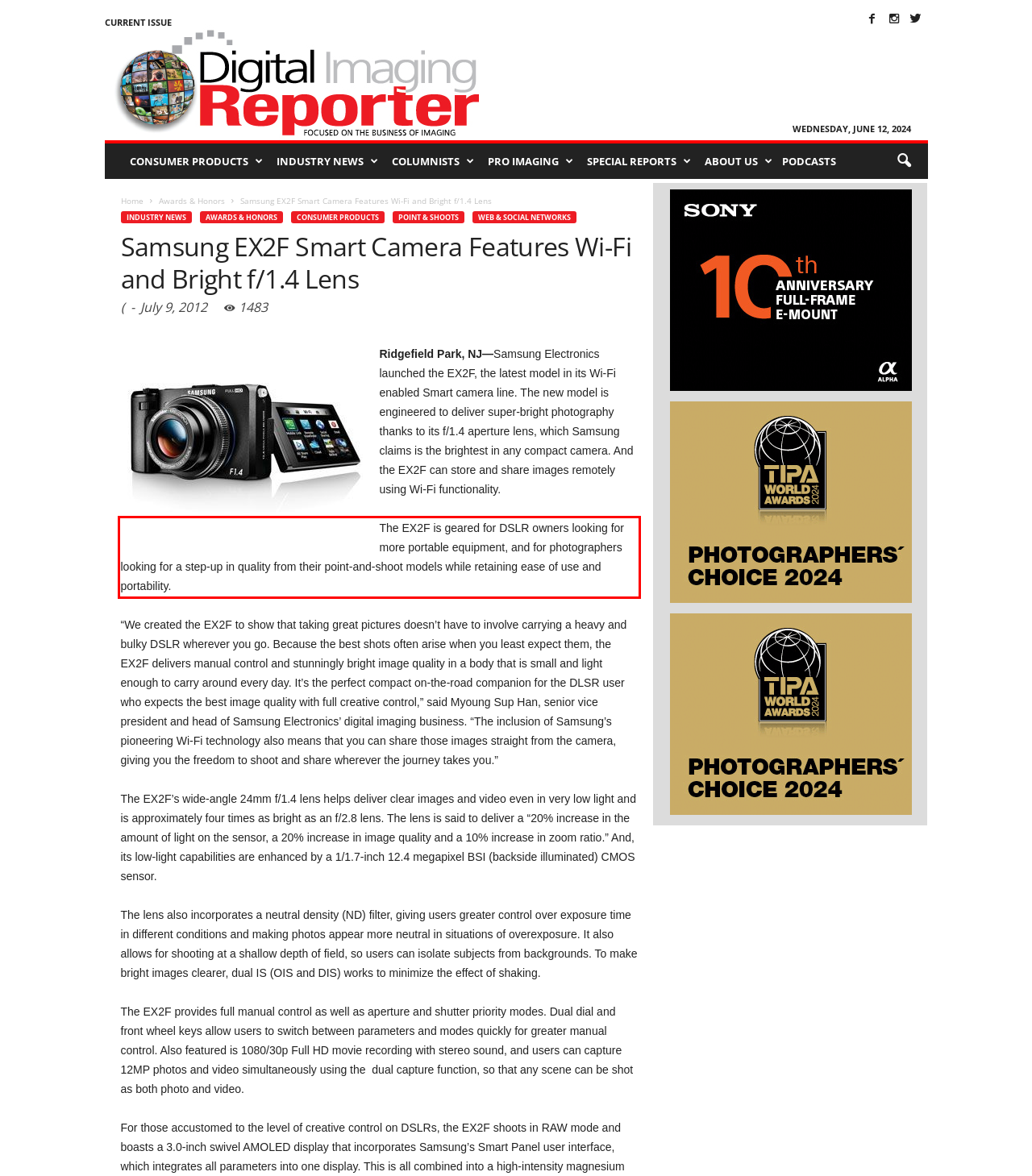Given a webpage screenshot, locate the red bounding box and extract the text content found inside it.

The EX2F is geared for DSLR owners looking for more portable equipment, and for photographers looking for a step-up in quality from their point-and-shoot models while retaining ease of use and portability.